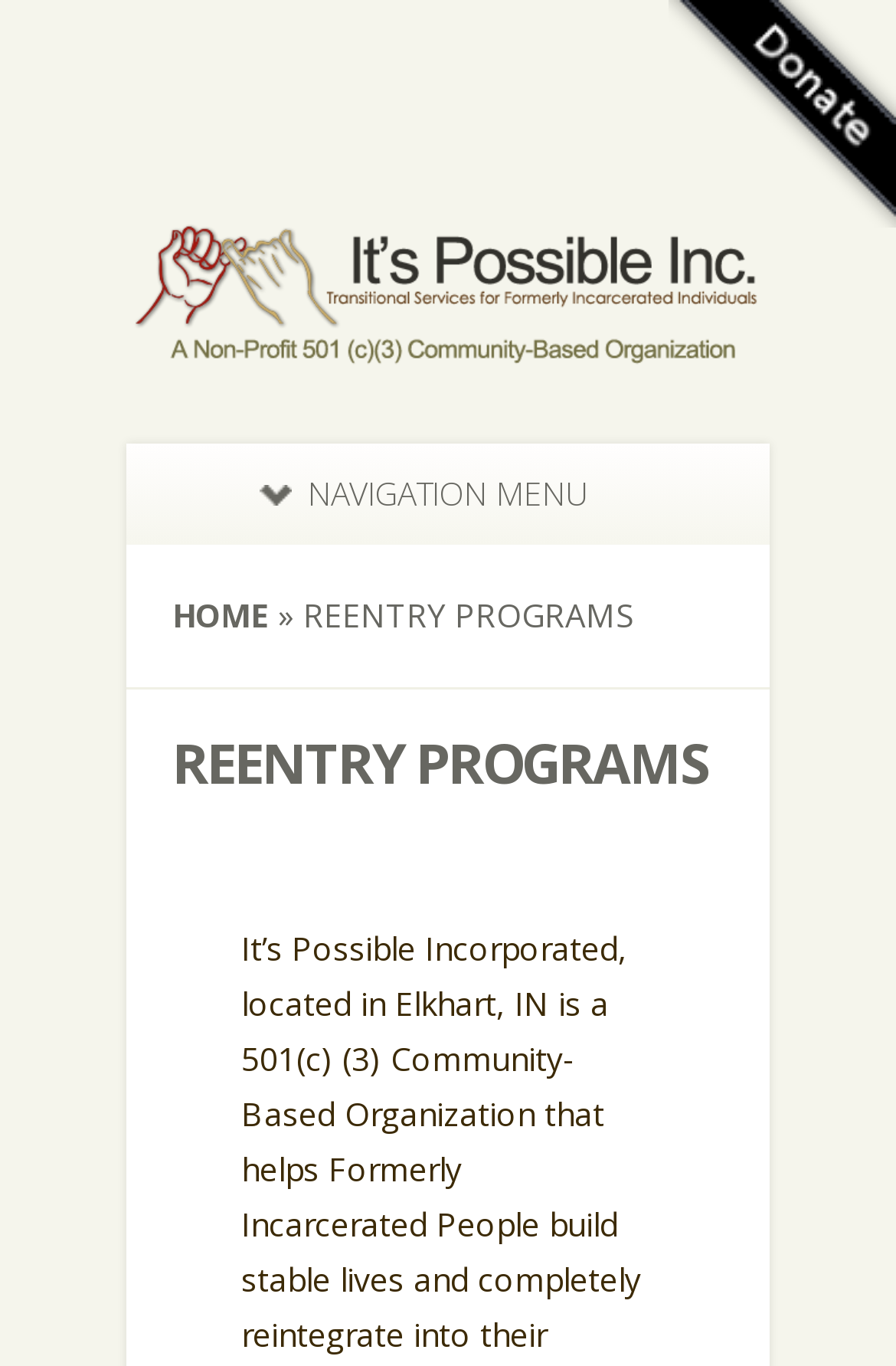Given the element description Home, identify the bounding box coordinates for the UI element on the webpage screenshot. The format should be (top-left x, top-left y, bottom-right x, bottom-right y), with values between 0 and 1.

[0.192, 0.435, 0.3, 0.467]